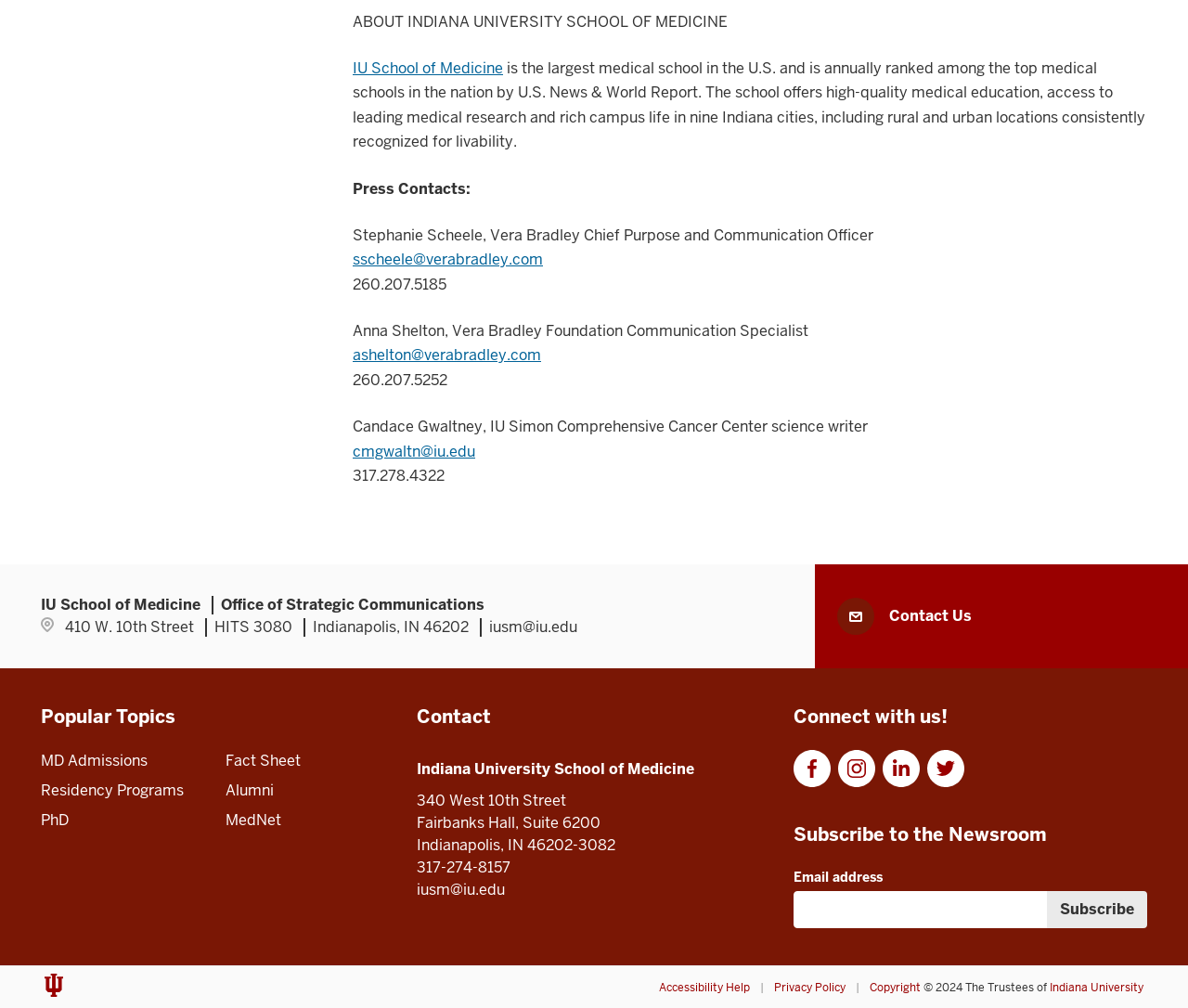Please specify the bounding box coordinates of the clickable region to carry out the following instruction: "Click the link to IU School of Medicine". The coordinates should be four float numbers between 0 and 1, in the format [left, top, right, bottom].

[0.297, 0.058, 0.423, 0.077]